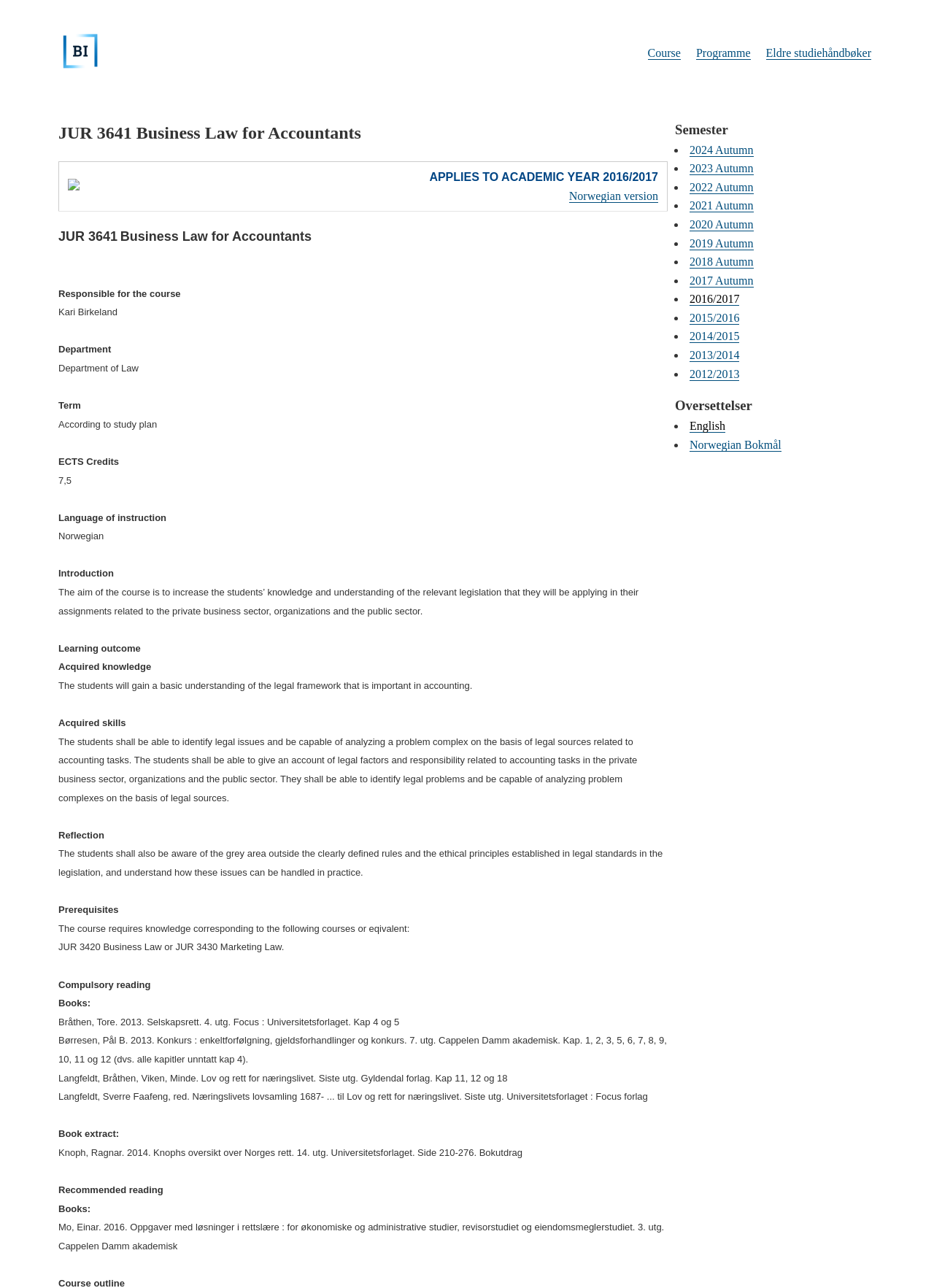Find the bounding box coordinates for the HTML element described as: "English". The coordinates should consist of four float values between 0 and 1, i.e., [left, top, right, bottom].

[0.738, 0.326, 0.776, 0.336]